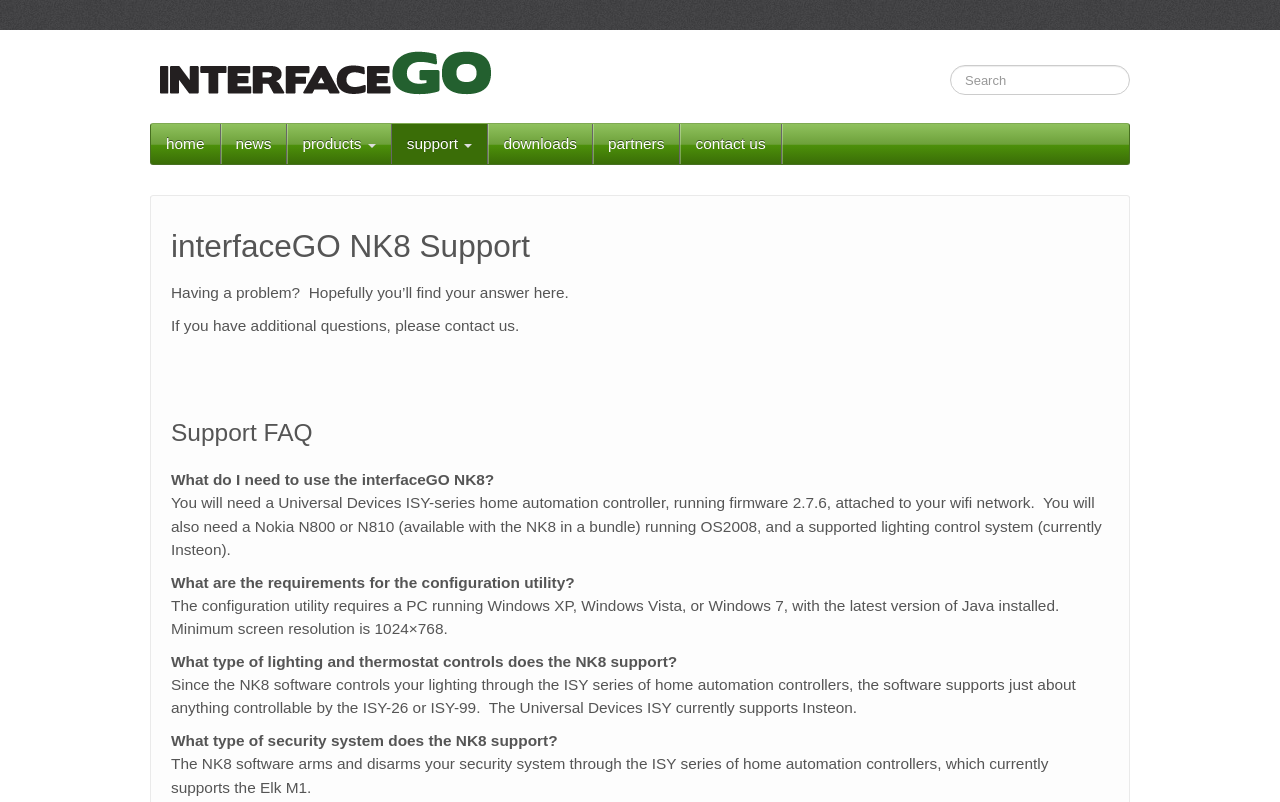Given the element description contact us, specify the bounding box coordinates of the corresponding UI element in the format (top-left x, top-left y, bottom-right x, bottom-right y). All values must be between 0 and 1.

[0.532, 0.155, 0.61, 0.204]